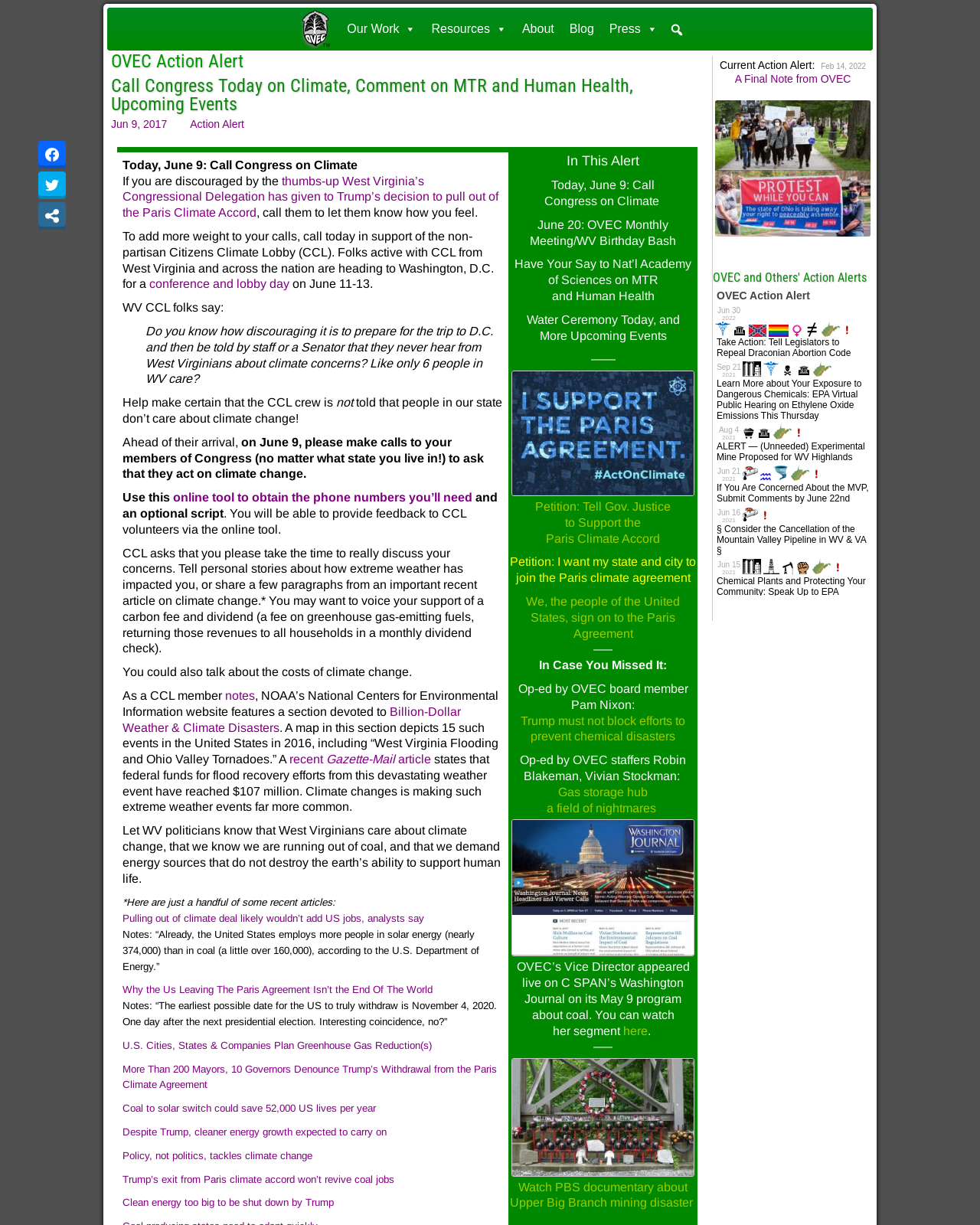What is the topic of the action alert? Examine the screenshot and reply using just one word or a brief phrase.

Climate change